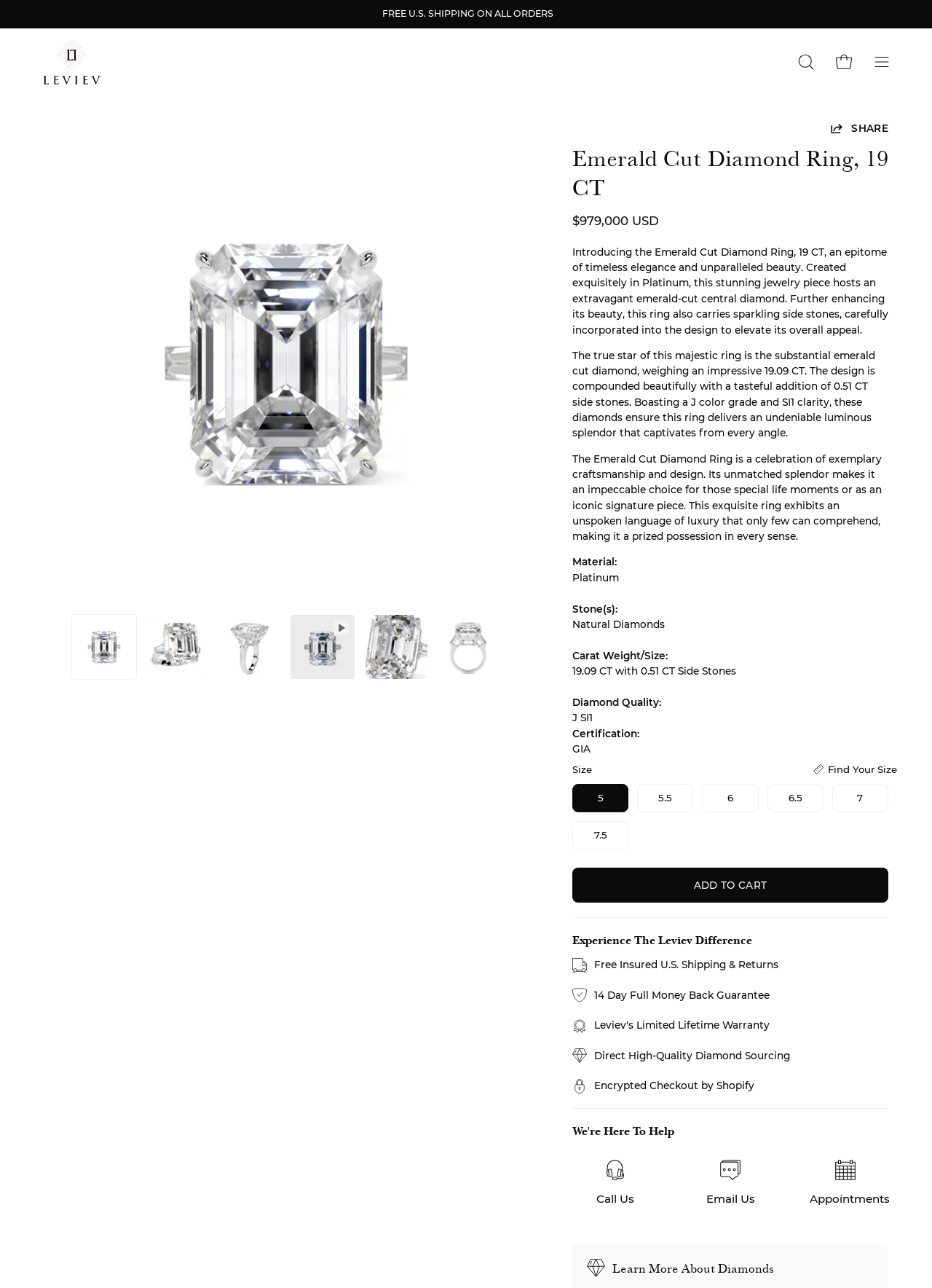Give a detailed explanation of the elements present on the webpage.

This webpage is about the Emerald Cut Diamond Ring, 19 CT, a luxurious jewelry piece from Leviev Diamonds. At the top, there is a free shipping notification and the Leviev Diamonds logo. Below the logo, there is a navigation menu and a search bar. 

On the left side, there is a large image of the Emerald Cut Diamond Ring, 19 CT, which can be opened in a lightbox. Below the image, there are several links to the same product, but they are hidden. 

On the right side, there is a section with details about the product, including its price, $979,000 USD. The product description is divided into three paragraphs, highlighting the ring's features, such as the 19.09 CT emerald-cut central diamond, the platinum material, and the side stones. 

Below the product description, there are specifications about the material, stone, carat weight, diamond quality, and certification. There is also a section to find the right size and an "ADD TO CART" button. 

Further down, there are sections highlighting the benefits of shopping with Leviev Diamonds, including free insured shipping and returns, a 14-day money-back guarantee, and direct high-quality diamond sourcing. 

At the bottom, there are sections for customer support, including phone, email, and appointment options, as well as a link to learn more about diamonds.